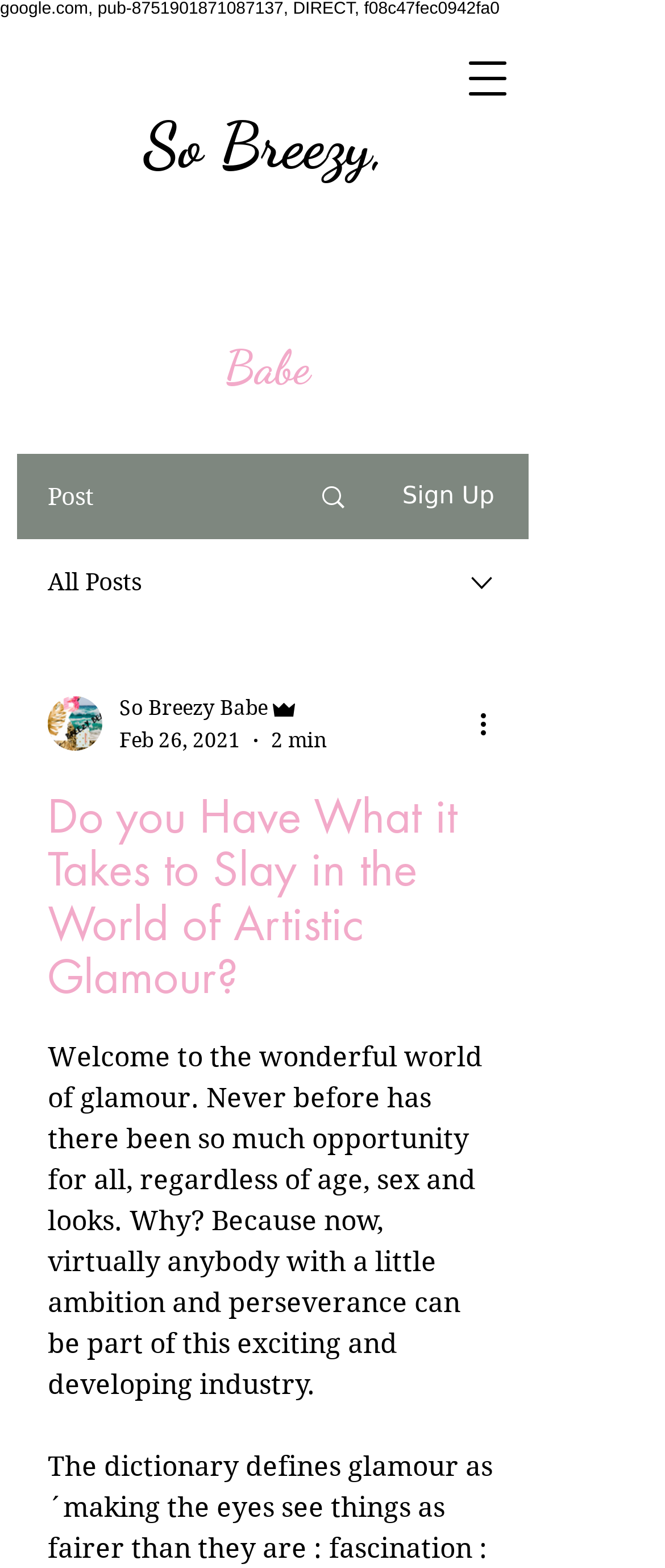Please provide a short answer using a single word or phrase for the question:
How many links are on the page?

4